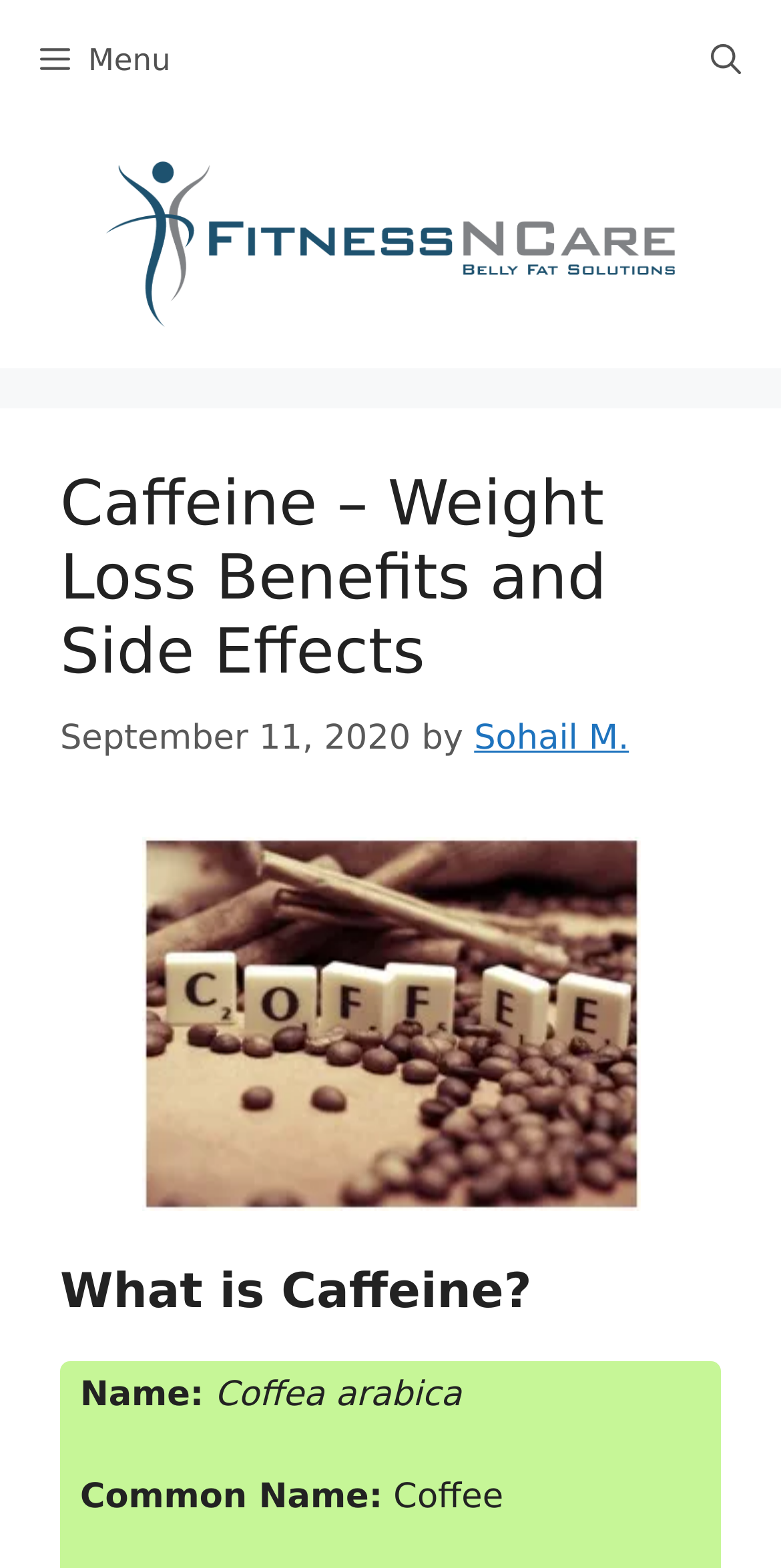Refer to the image and provide an in-depth answer to the question:
Who is the author of the article?

I found the answer by examining the header element, which contains a link with the text 'Sohail M.'. This link is likely the author's name, indicating who wrote the article.